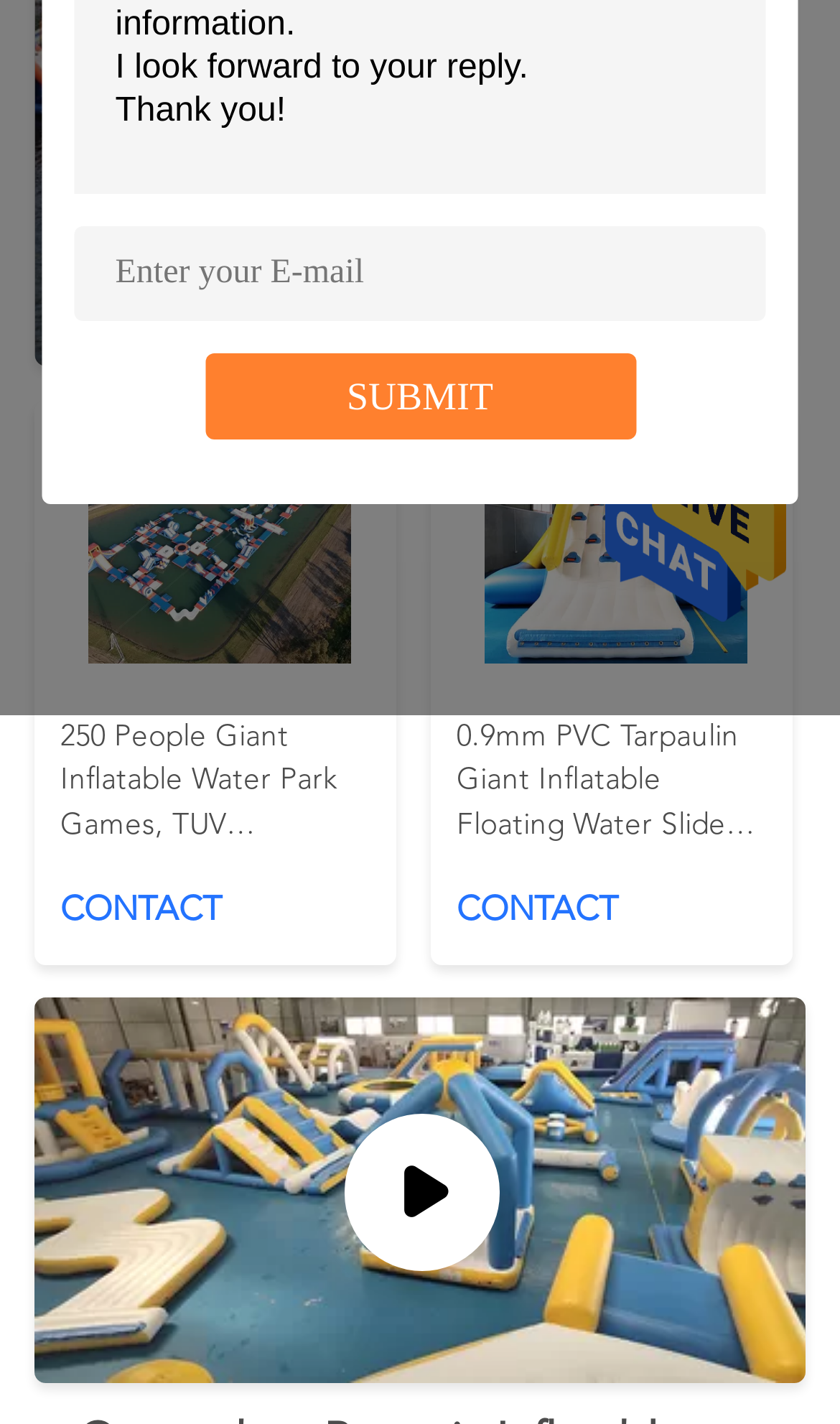Bounding box coordinates are specified in the format (top-left x, top-left y, bottom-right x, bottom-right y). All values are floating point numbers bounded between 0 and 1. Please provide the bounding box coordinate of the region this sentence describes: Contact

[0.072, 0.627, 0.264, 0.652]